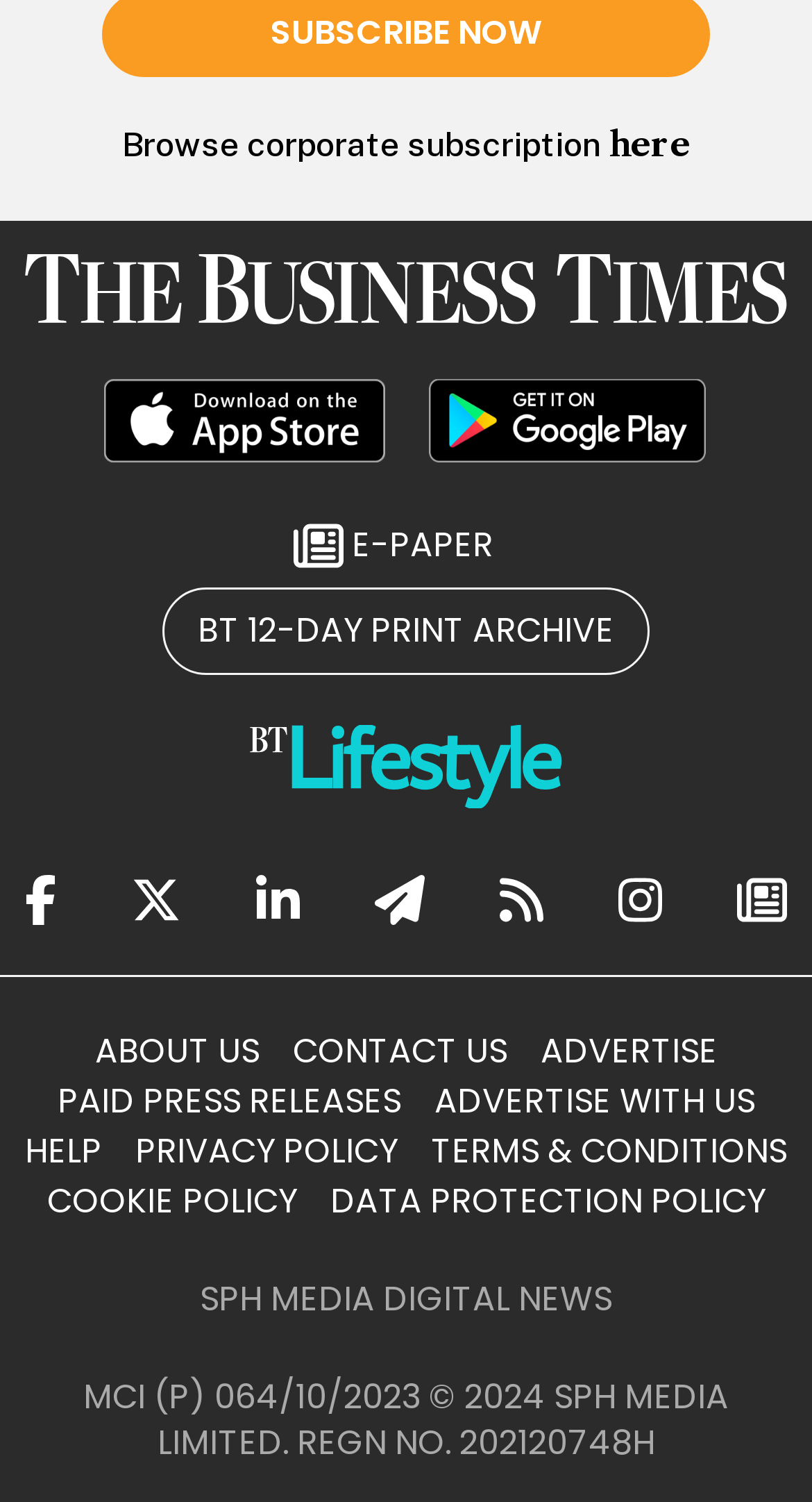Identify the bounding box coordinates of the clickable region necessary to fulfill the following instruction: "Subscribe to RSS". The bounding box coordinates should be four float numbers between 0 and 1, i.e., [left, top, right, bottom].

[0.615, 0.572, 0.669, 0.627]